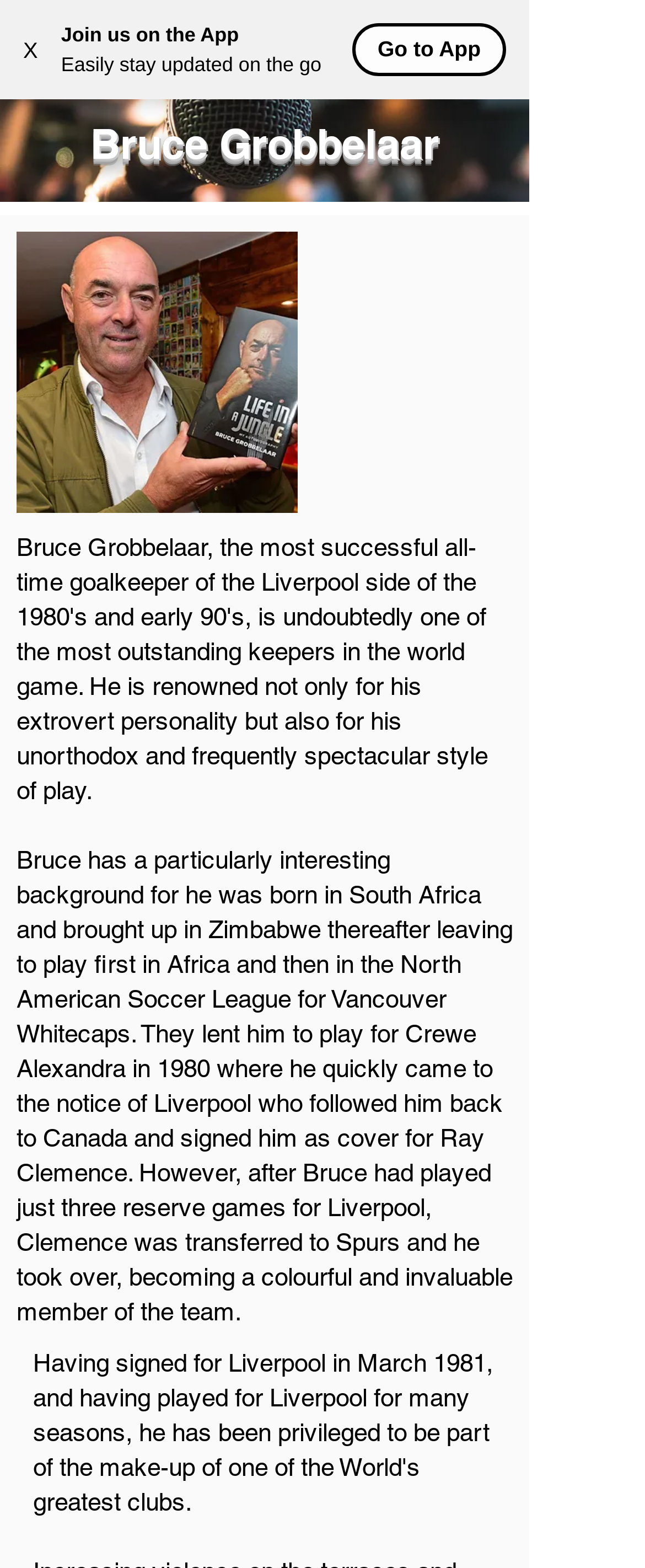Provide the bounding box coordinates of the HTML element this sentence describes: "SPEAKERS 2 U". The bounding box coordinates consist of four float numbers between 0 and 1, i.e., [left, top, right, bottom].

[0.029, 0.034, 0.225, 0.049]